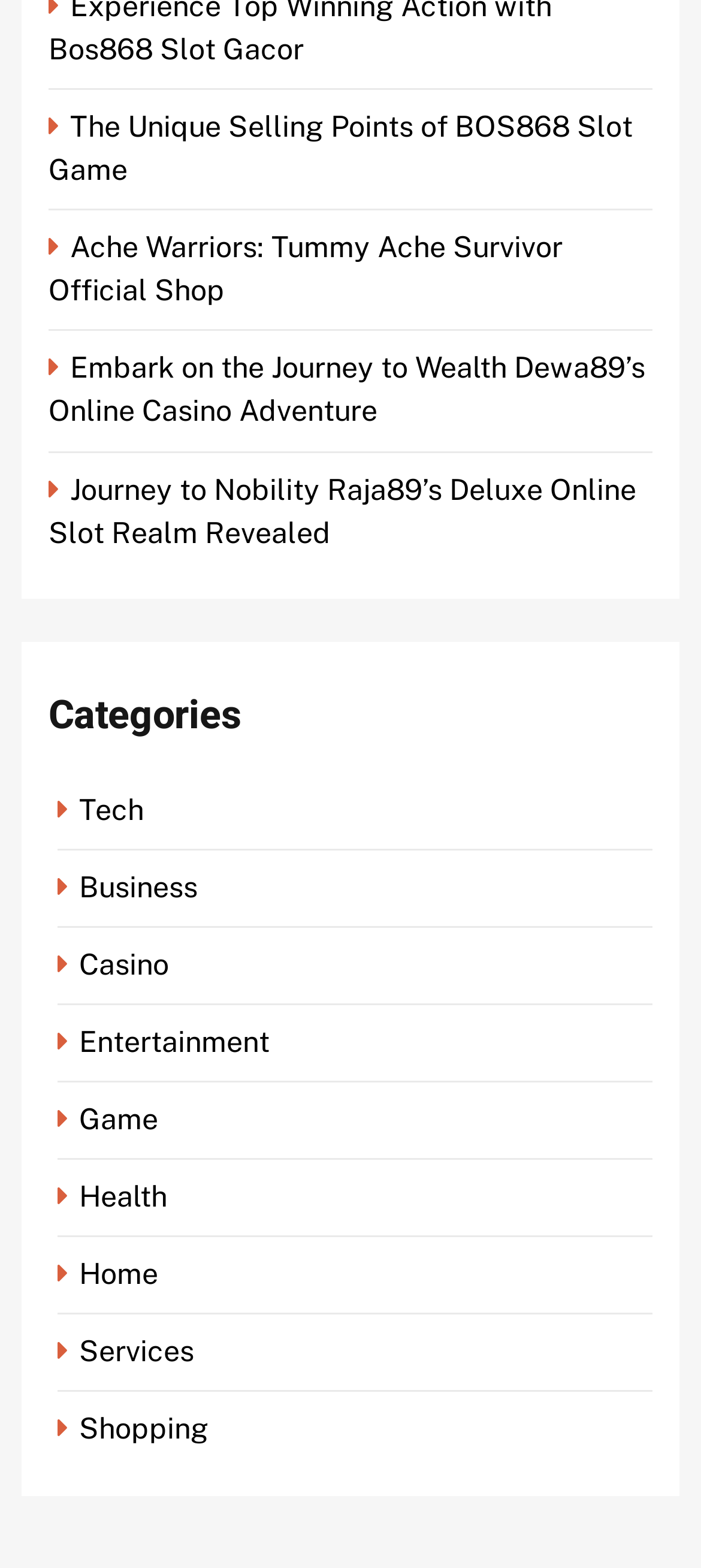Determine the bounding box coordinates of the clickable area required to perform the following instruction: "Learn about the company". The coordinates should be represented as four float numbers between 0 and 1: [left, top, right, bottom].

None